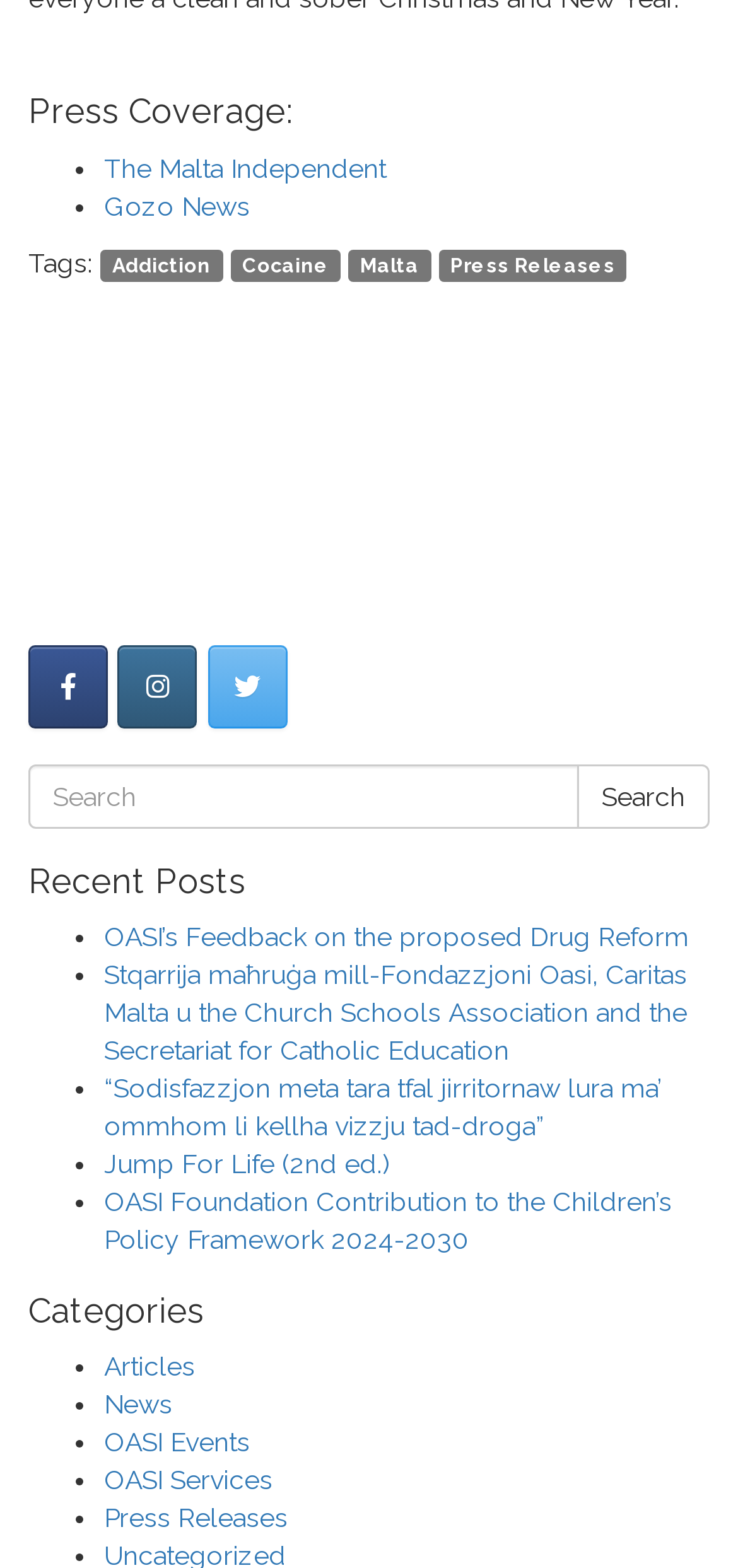Please locate the bounding box coordinates of the element that should be clicked to achieve the given instruction: "View recent posts".

[0.038, 0.55, 0.962, 0.574]